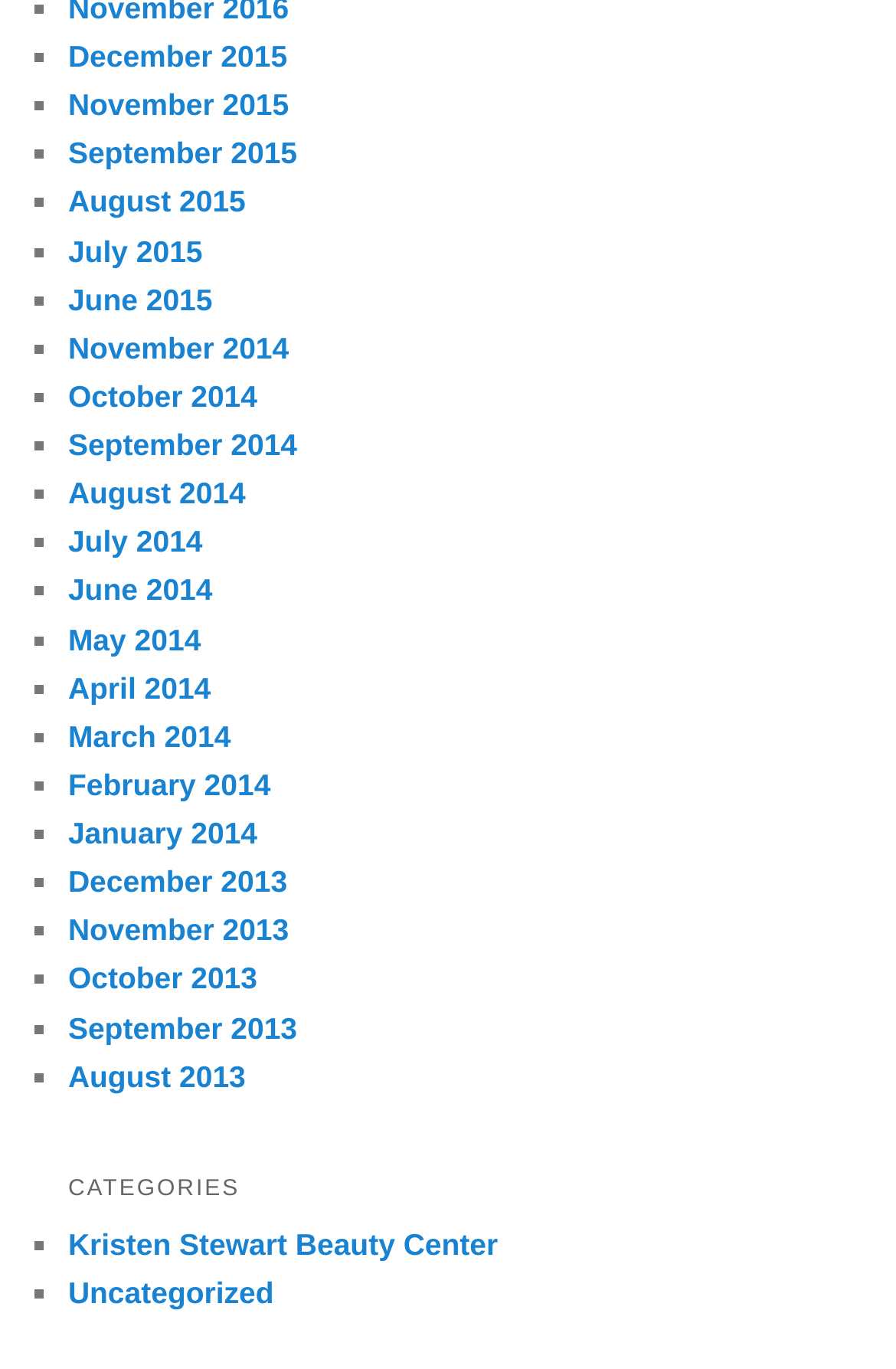Find the bounding box coordinates of the element I should click to carry out the following instruction: "View July 2015".

[0.076, 0.171, 0.226, 0.196]